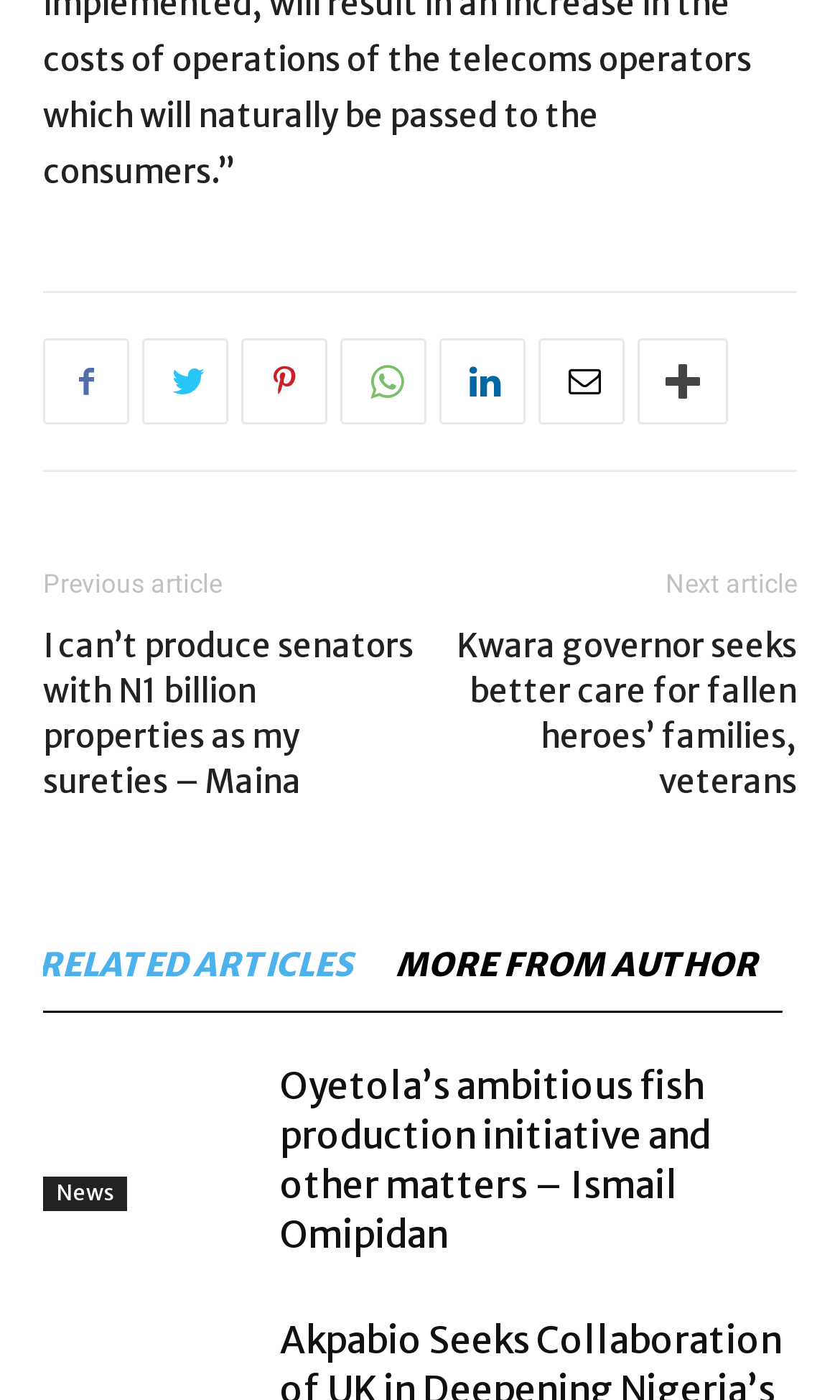Predict the bounding box coordinates for the UI element described as: "WhatsApp". The coordinates should be four float numbers between 0 and 1, presented as [left, top, right, bottom].

[0.405, 0.242, 0.508, 0.304]